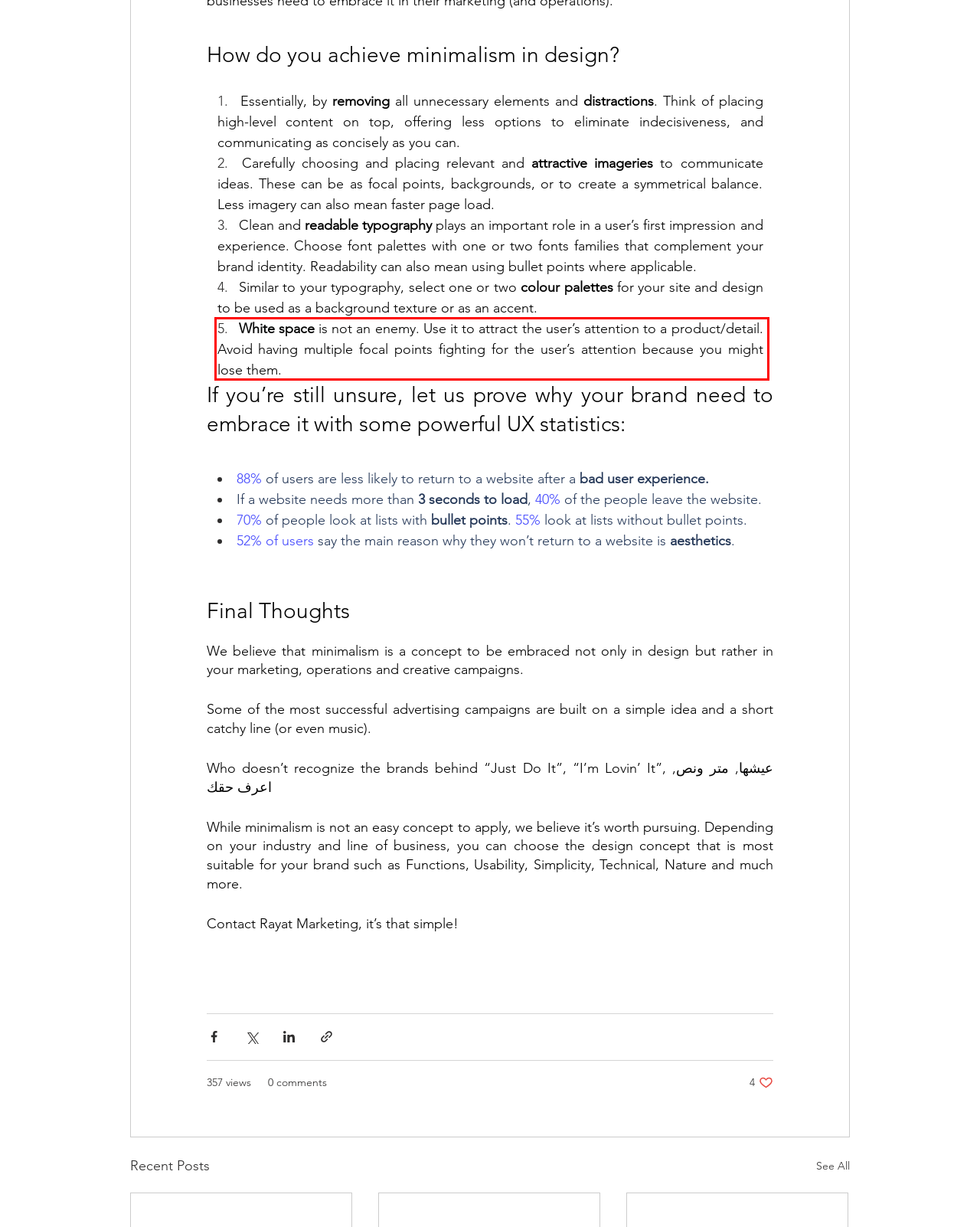Using the provided screenshot of a webpage, recognize and generate the text found within the red rectangle bounding box.

White space is not an enemy. Use it to attract the user’s attention to a product/detail. Avoid having multiple focal points fighting for the user’s attention because you might lose them.